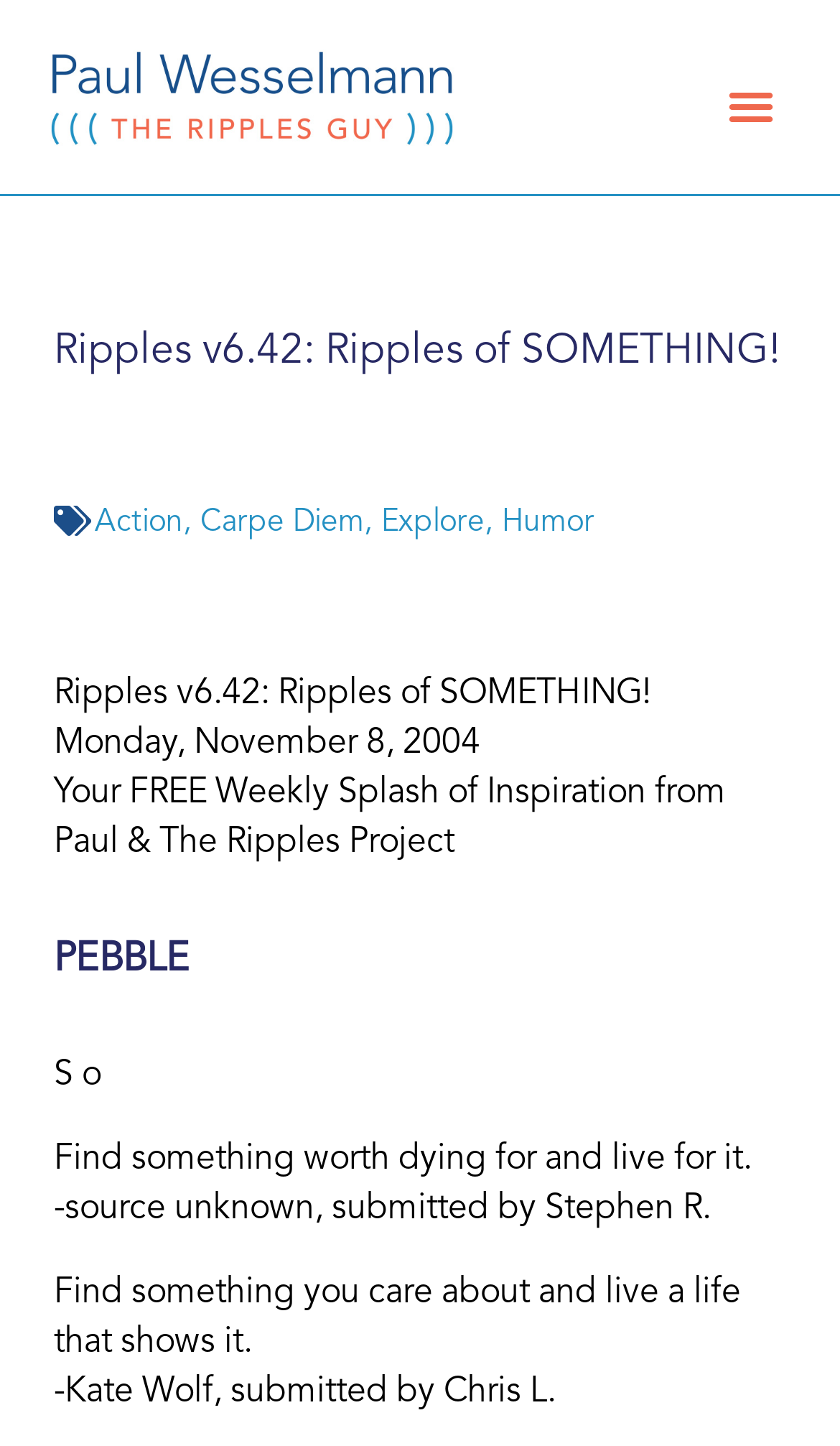What is the name of the project mentioned on the webpage?
Deliver a detailed and extensive answer to the question.

The answer can be found by looking at the StaticText 'Your FREE Weekly Splash of Inspiration from Paul & The Ripples Project' which is located below the main heading, indicating that the name of the project is The Ripples Project.